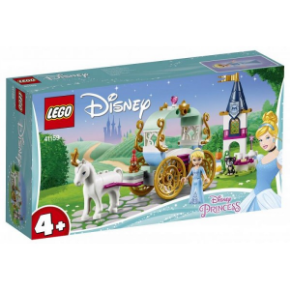What is included in this LEGO set?
Relying on the image, give a concise answer in one word or a brief phrase.

Carriage, unicorn, and Cinderella figure